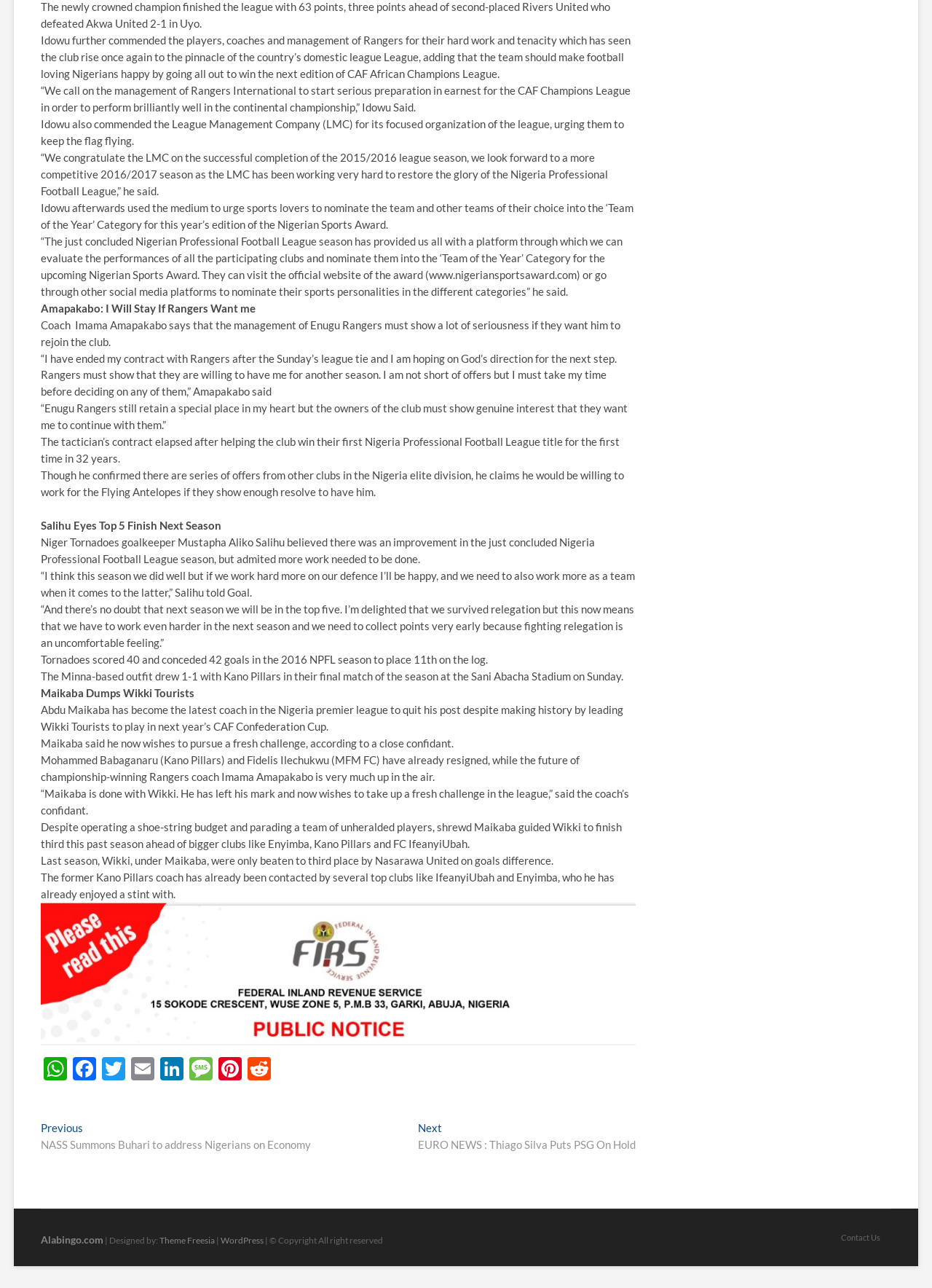What is the position of Niger Tornadoes in the NPFL season?
Respond with a short answer, either a single word or a phrase, based on the image.

11th